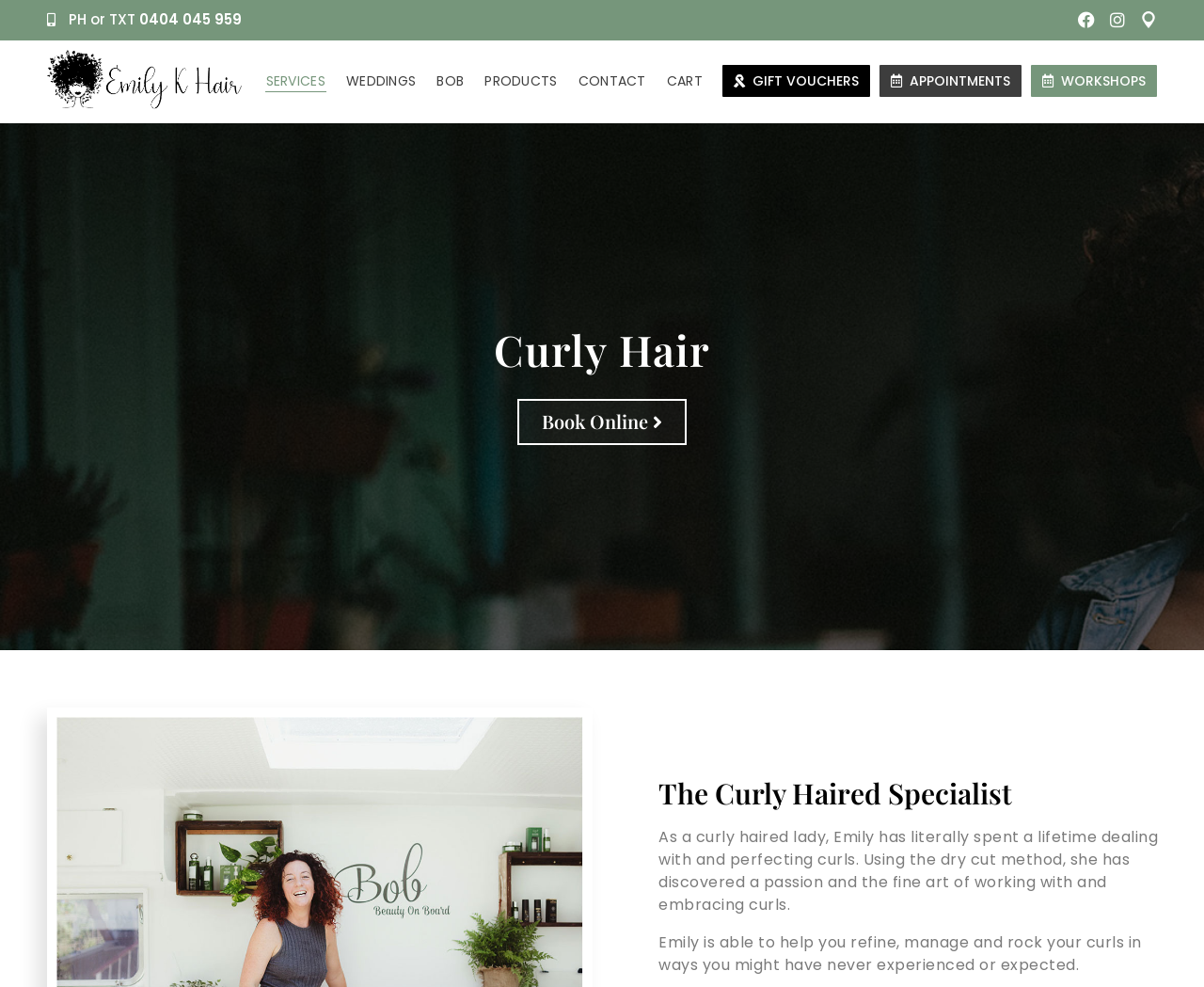Please identify the bounding box coordinates of the element I need to click to follow this instruction: "Contact Emily K Hair".

[0.479, 0.07, 0.537, 0.093]